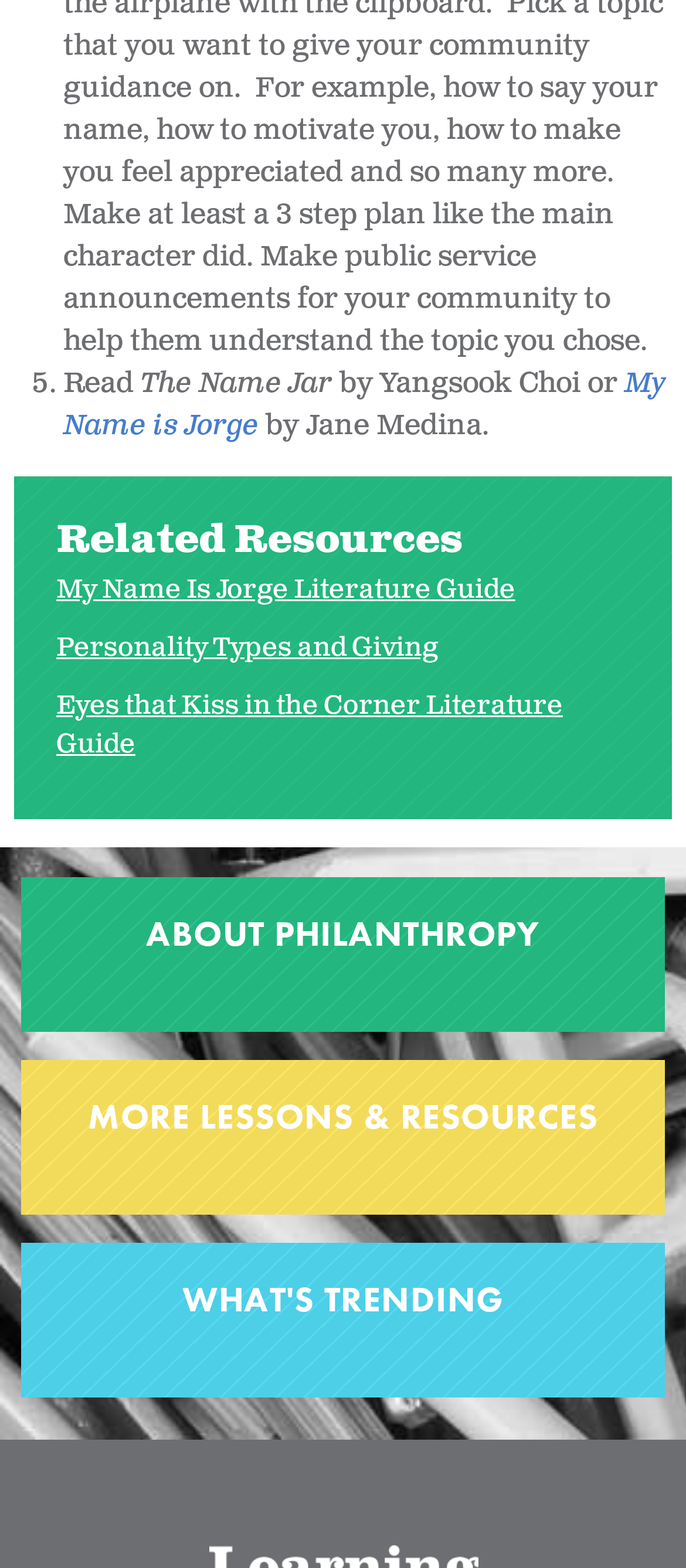How many related resources are listed?
Using the image provided, answer with just one word or phrase.

3